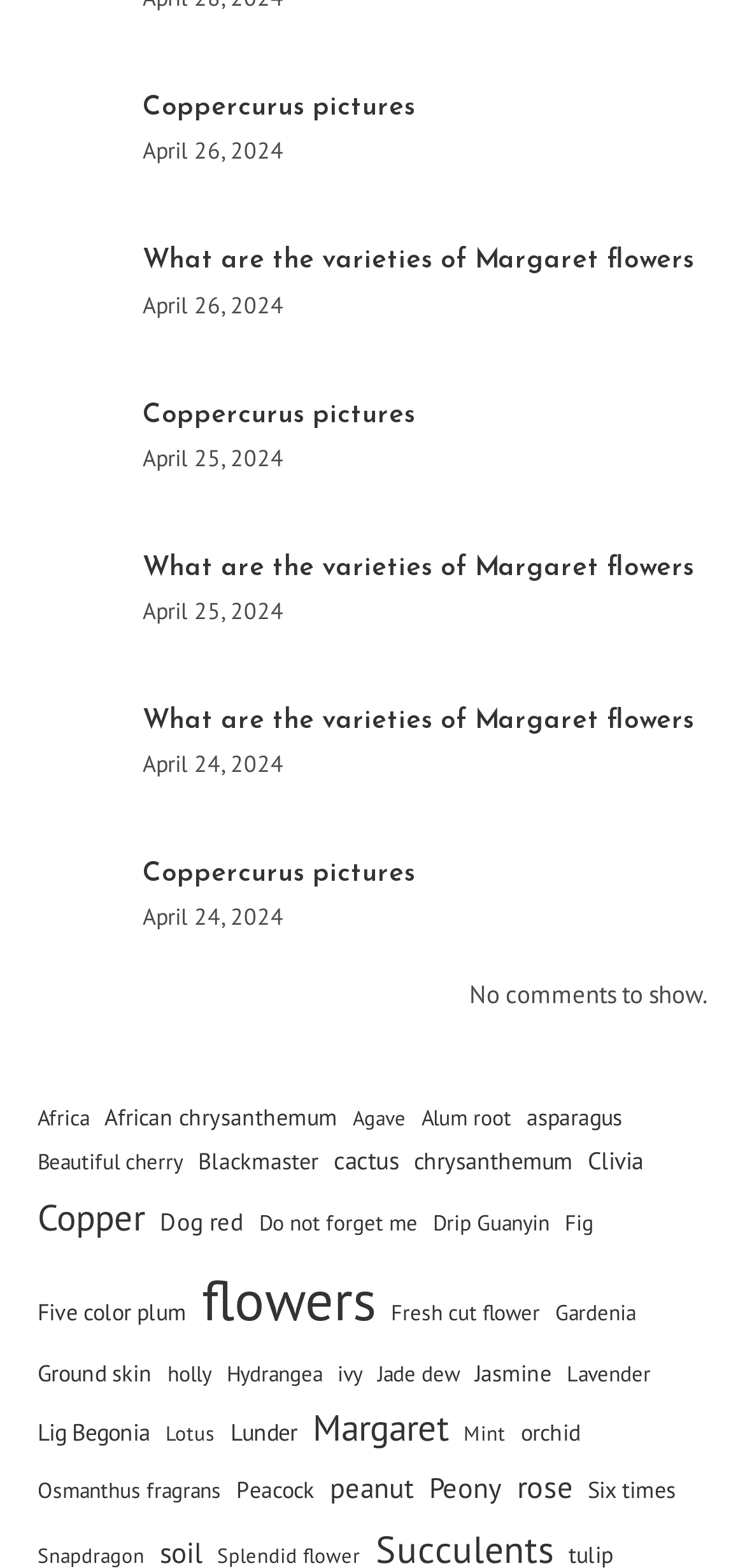How many posts are there on the page?
Respond with a short answer, either a single word or a phrase, based on the image.

6 posts